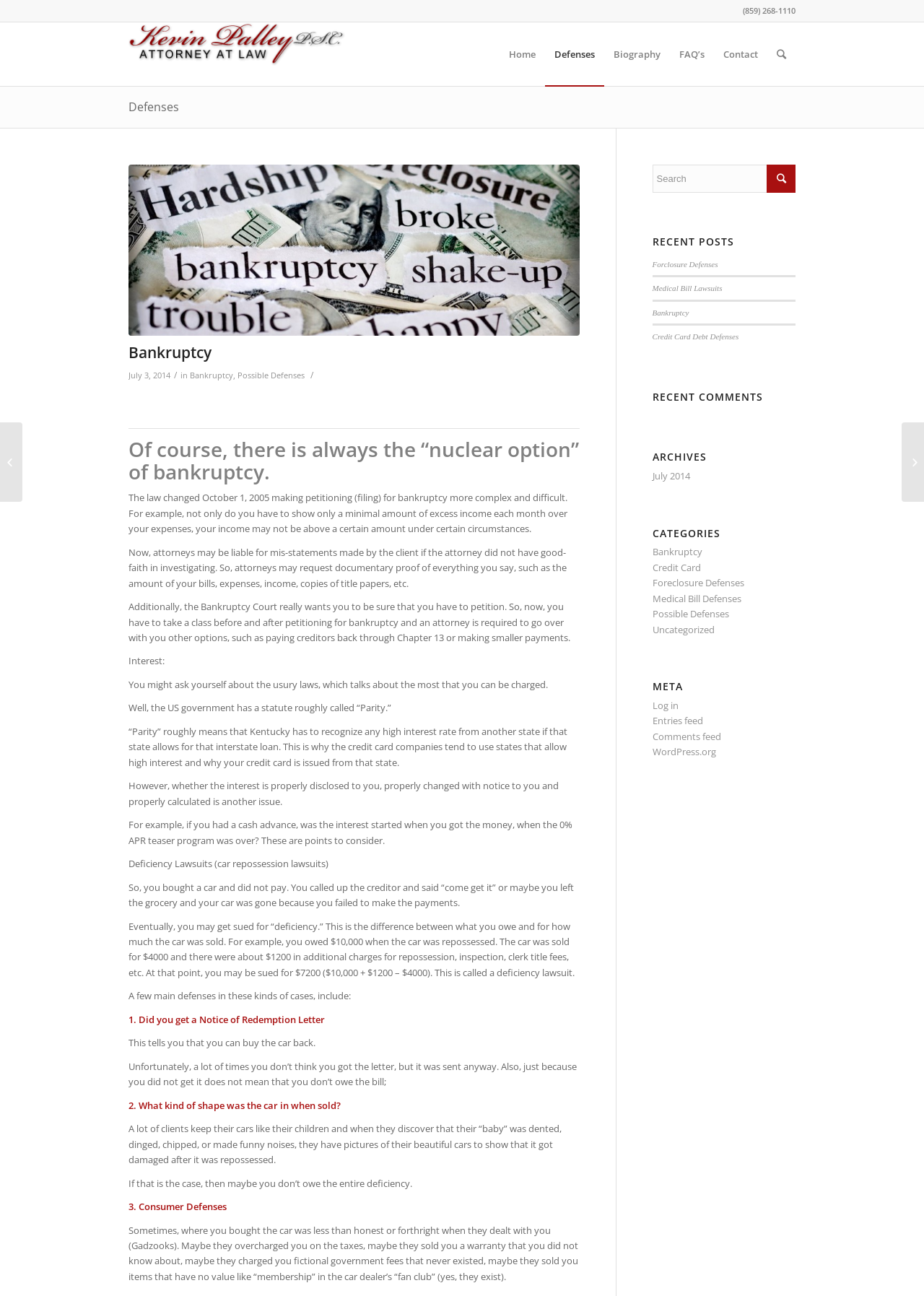Please identify the bounding box coordinates of the area that needs to be clicked to follow this instruction: "Click the 'Contact' link".

[0.773, 0.017, 0.83, 0.066]